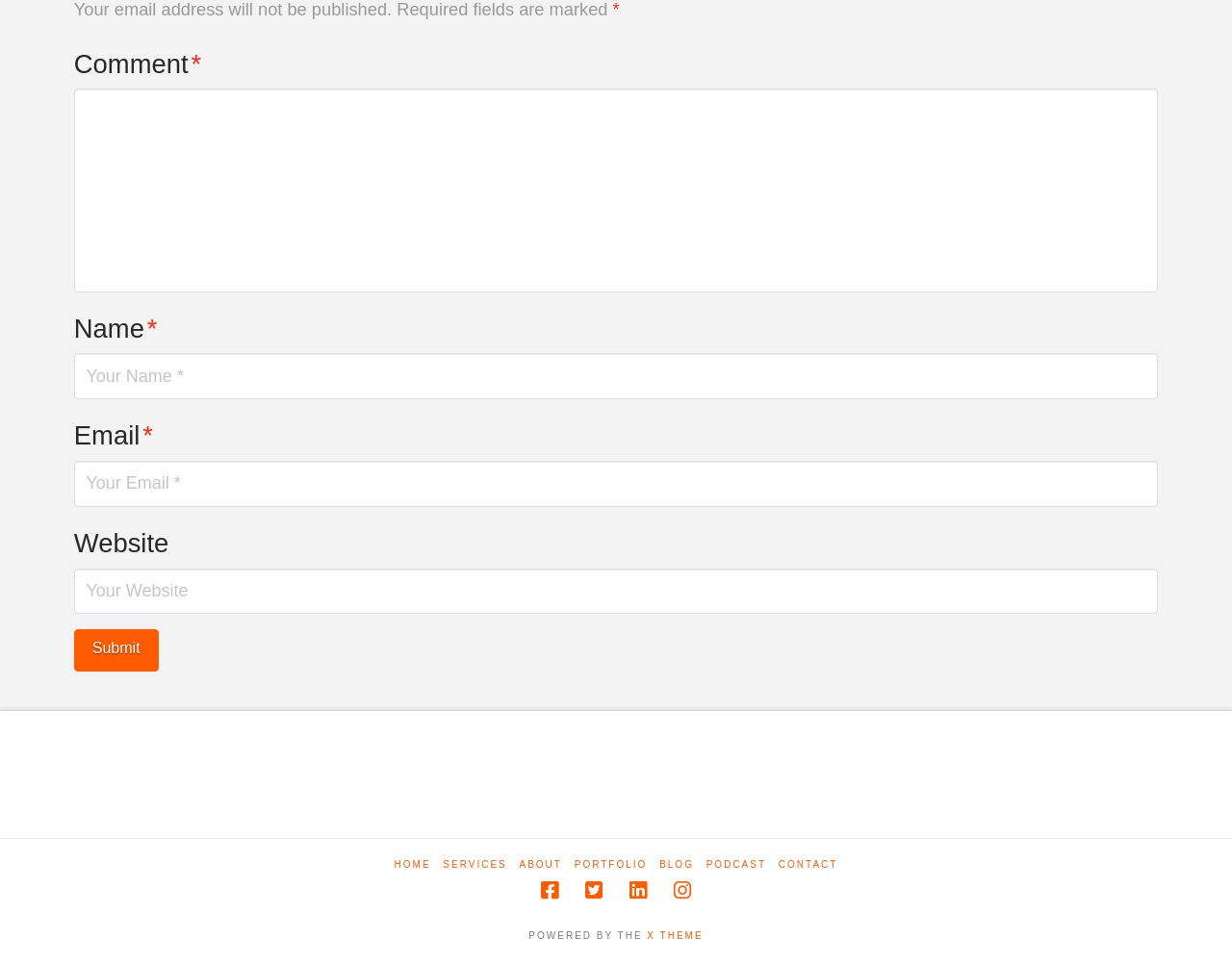Please locate the bounding box coordinates of the element that needs to be clicked to achieve the following instruction: "Type your name". The coordinates should be four float numbers between 0 and 1, i.e., [left, top, right, bottom].

[0.06, 0.367, 0.94, 0.414]